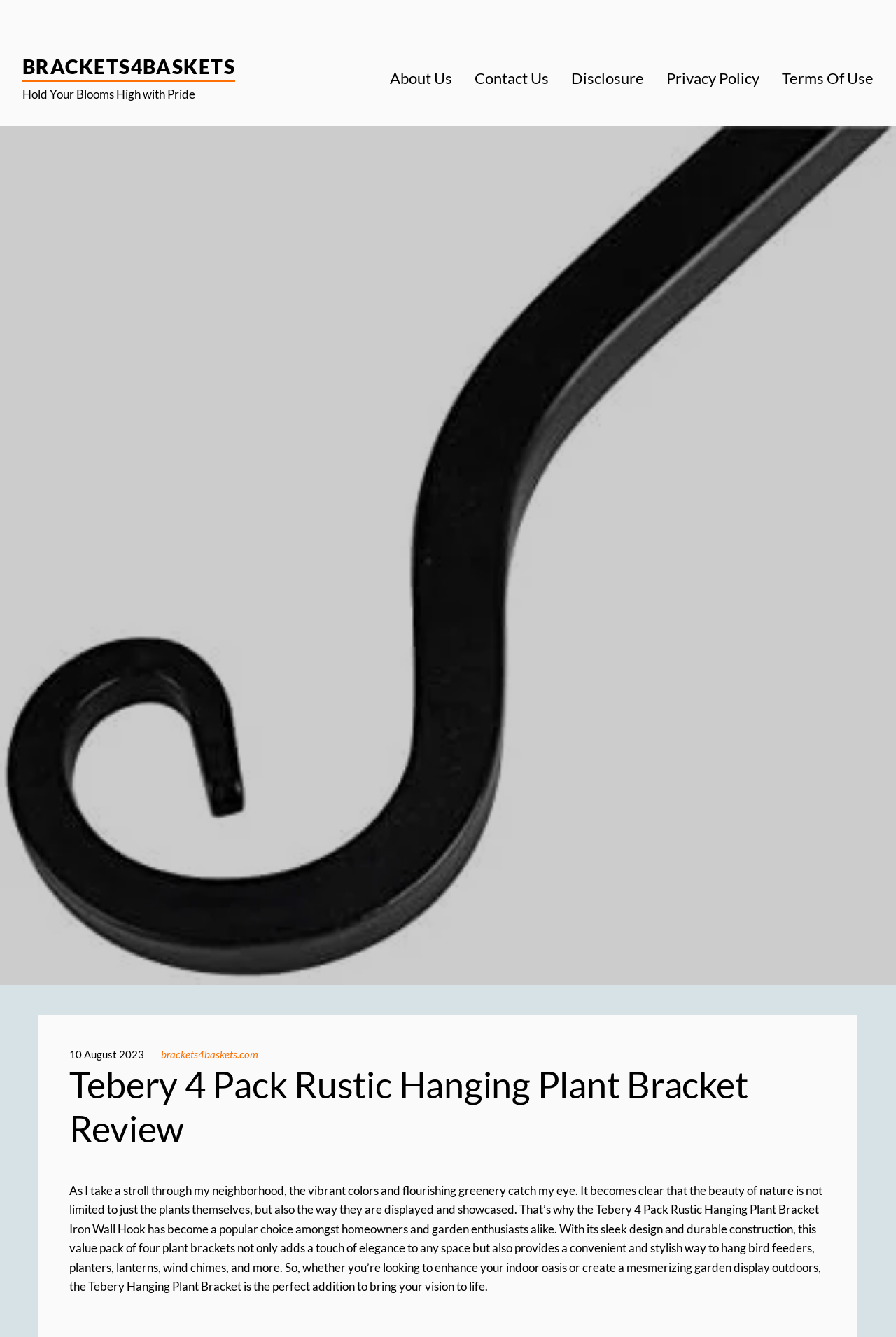What type of product is being reviewed?
Based on the screenshot, provide a one-word or short-phrase response.

Hanging Plant Bracket